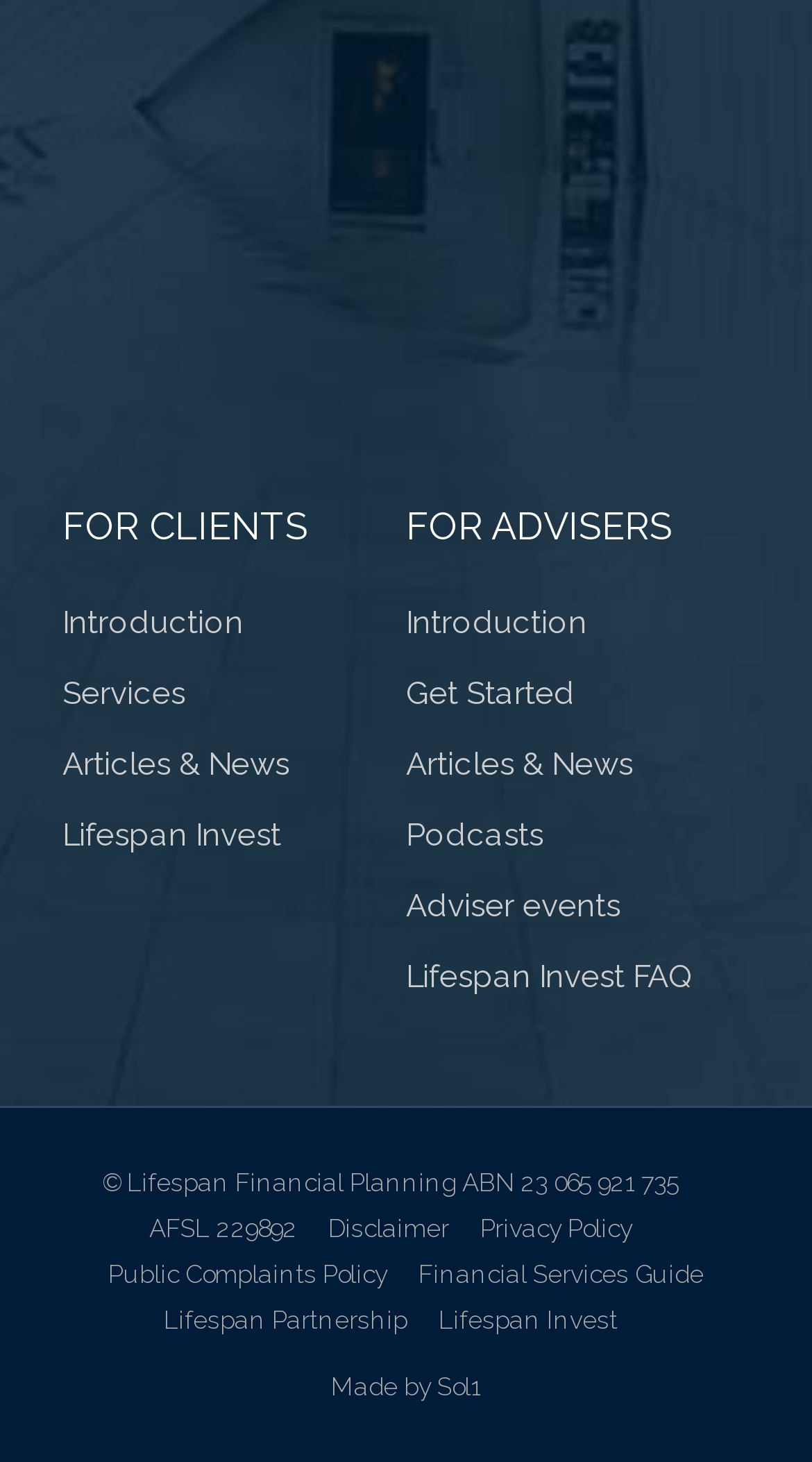Locate the bounding box coordinates of the area where you should click to accomplish the instruction: "Check out Lifespan Partnership".

[0.201, 0.893, 0.501, 0.913]